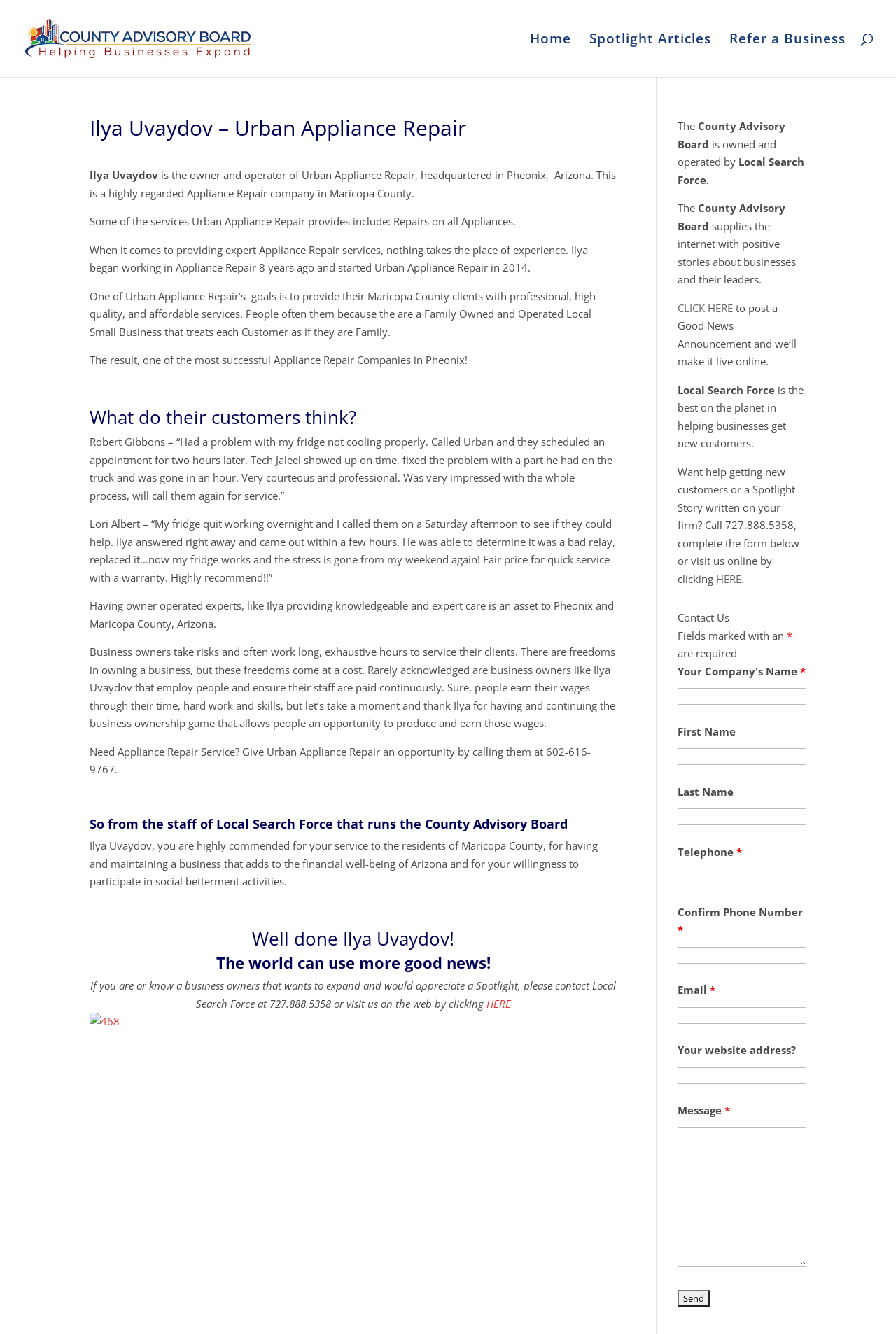Provide a short answer to the following question with just one word or phrase: How many years of experience does Ilya Uvaydov have in appliance repair?

8 years